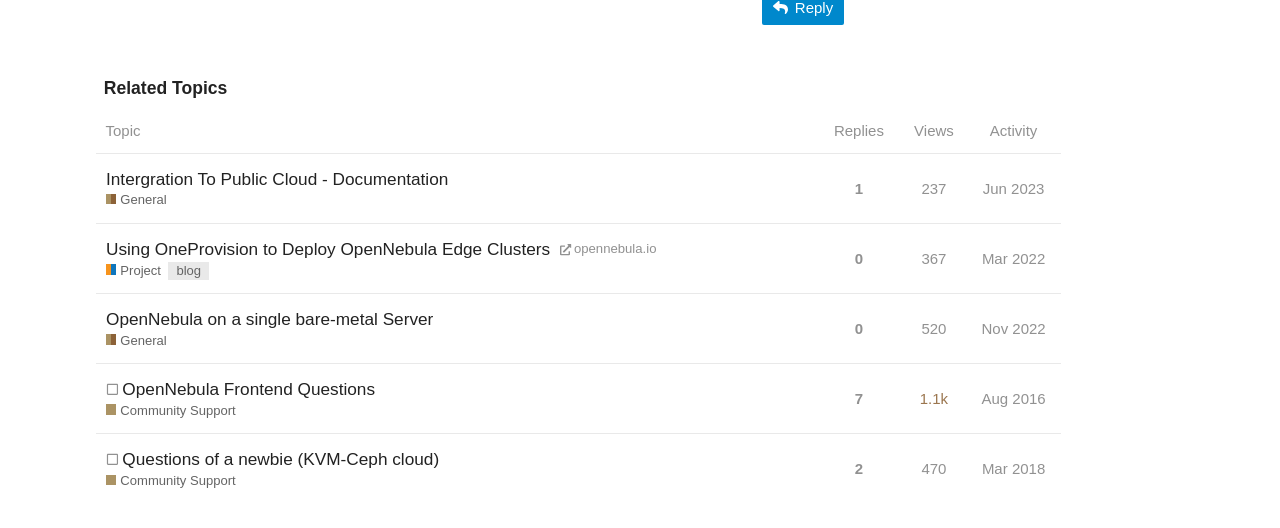Determine the bounding box coordinates in the format (top-left x, top-left y, bottom-right x, bottom-right y). Ensure all values are floating point numbers between 0 and 1. Identify the bounding box of the UI element described by: opennebula.io

[0.437, 0.455, 0.513, 0.49]